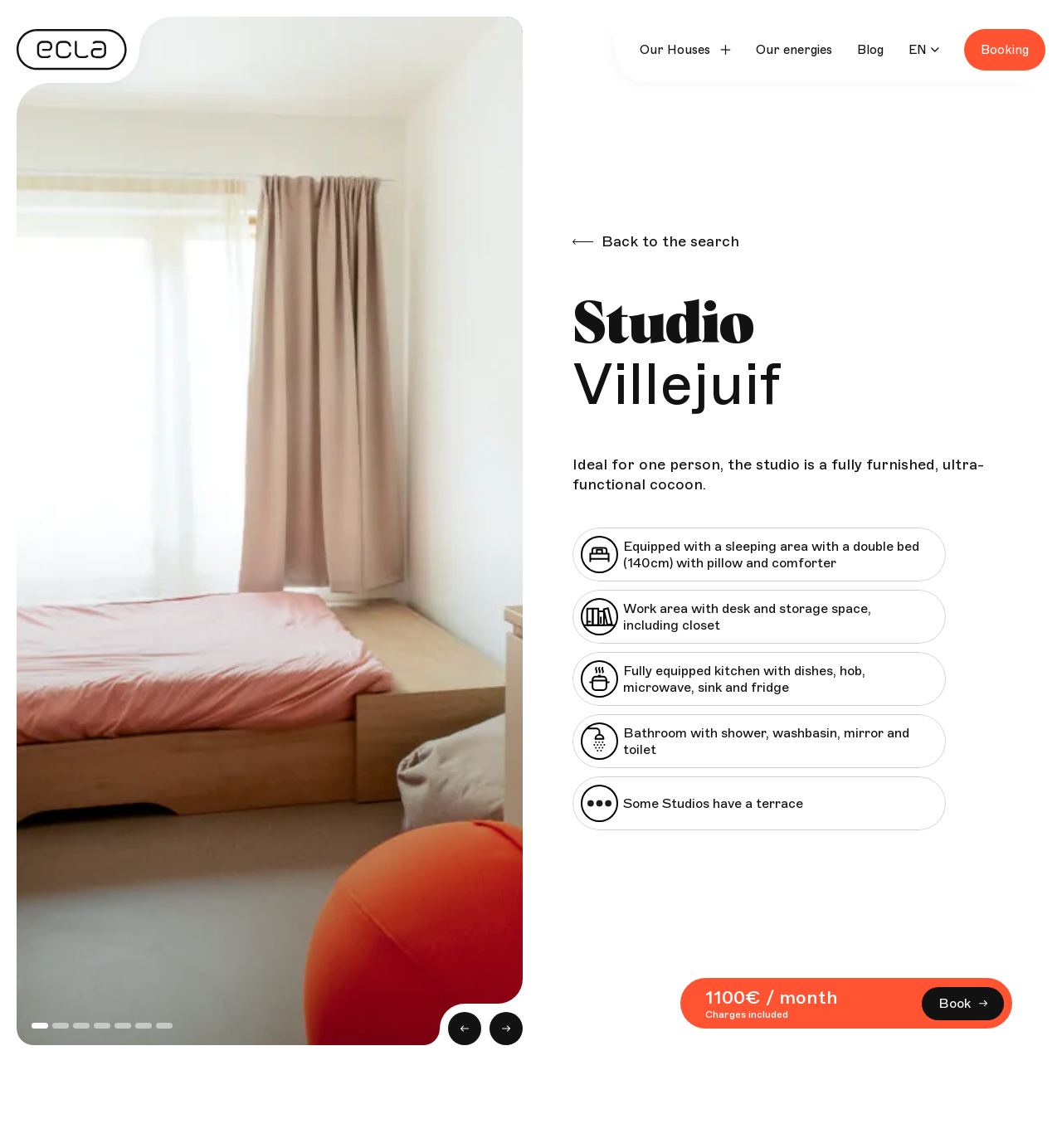Please locate the bounding box coordinates of the element's region that needs to be clicked to follow the instruction: "Switch to English language". The bounding box coordinates should be provided as four float numbers between 0 and 1, i.e., [left, top, right, bottom].

[0.855, 0.037, 0.873, 0.05]